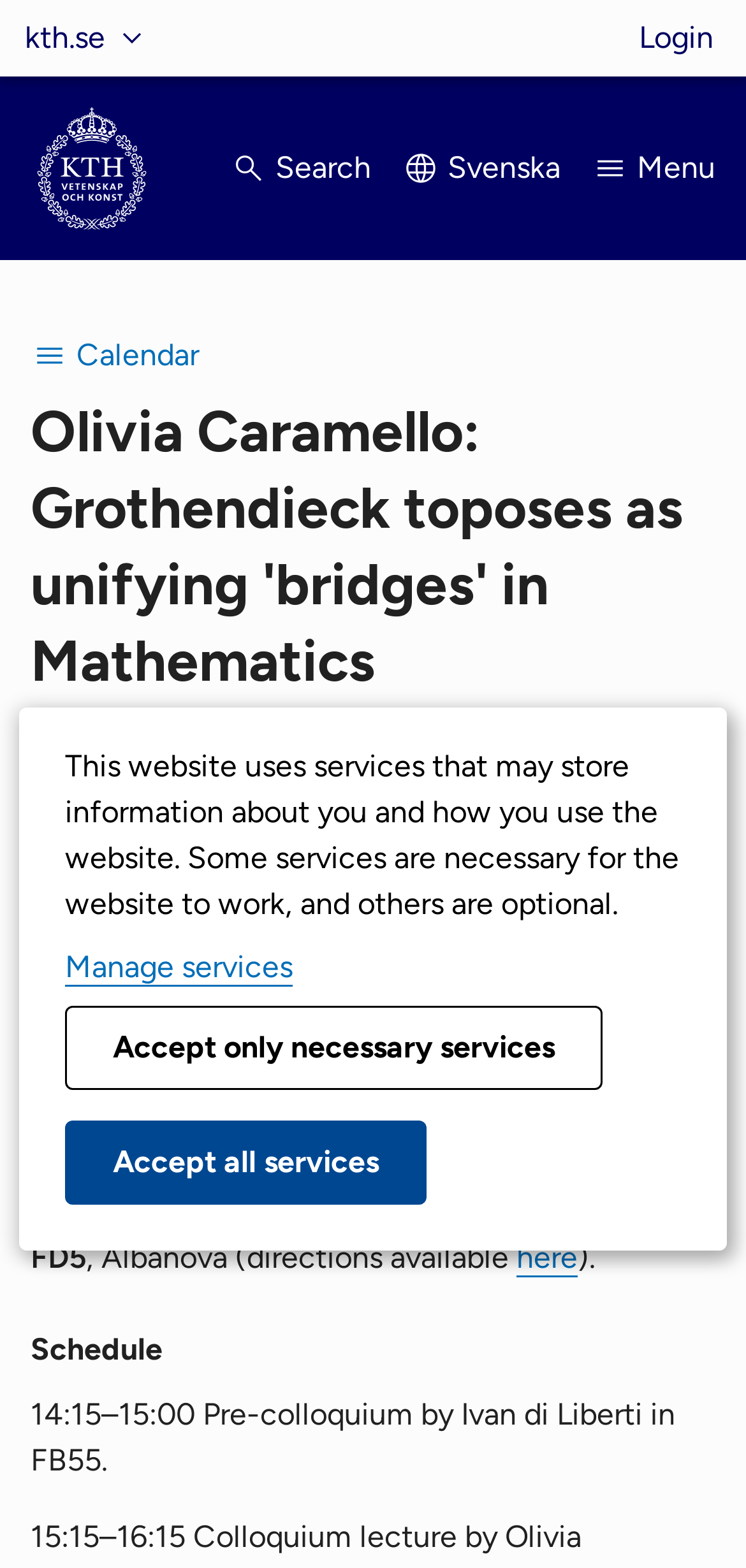What is the time of the event?
Please provide a comprehensive answer based on the details in the screenshot.

I found the time of the event by looking at the section that describes the event, where it says 'Time: Wed 2022-08-31 15.15 - 17.00'.